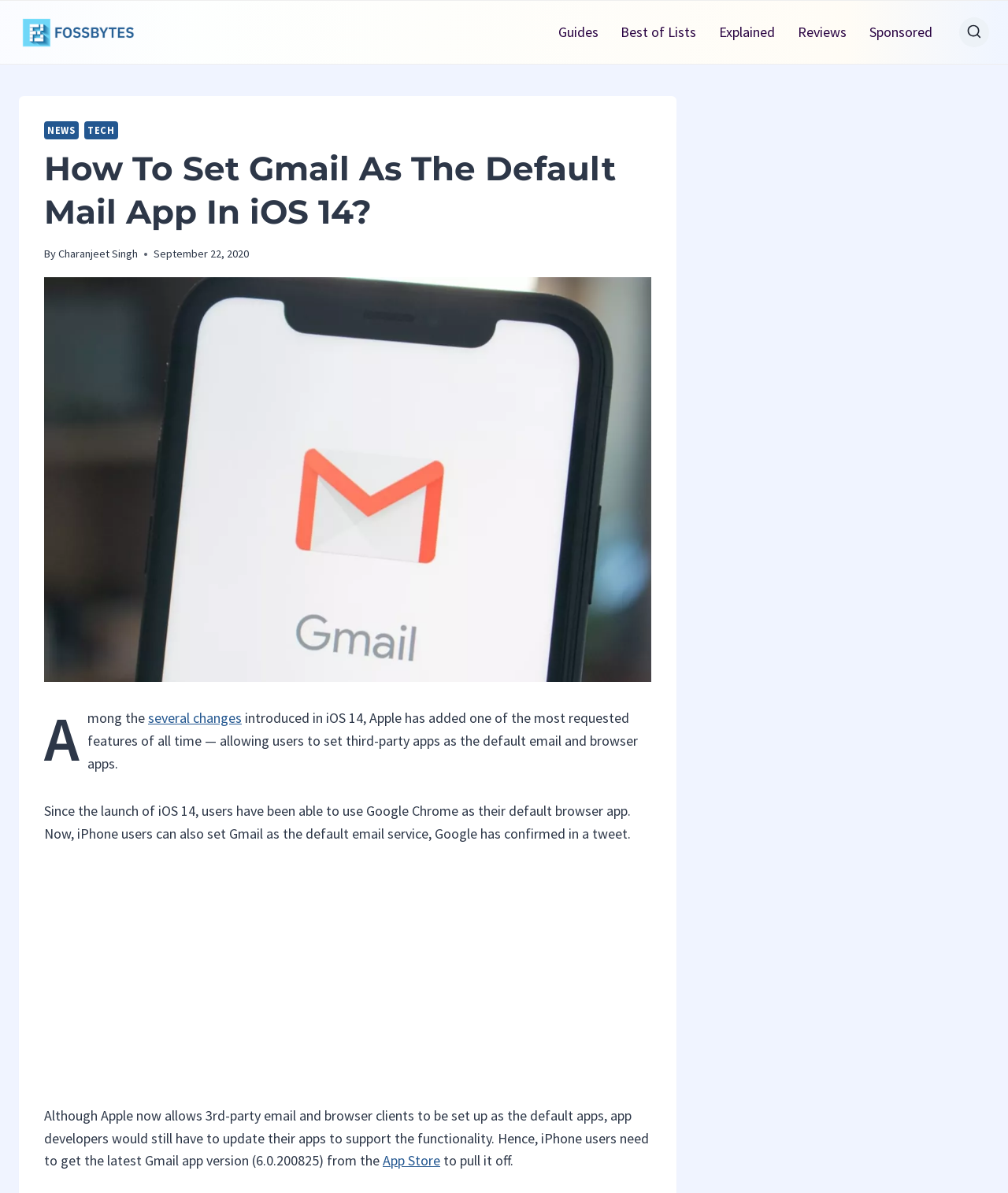Show me the bounding box coordinates of the clickable region to achieve the task as per the instruction: "Read about Pam's Run".

None